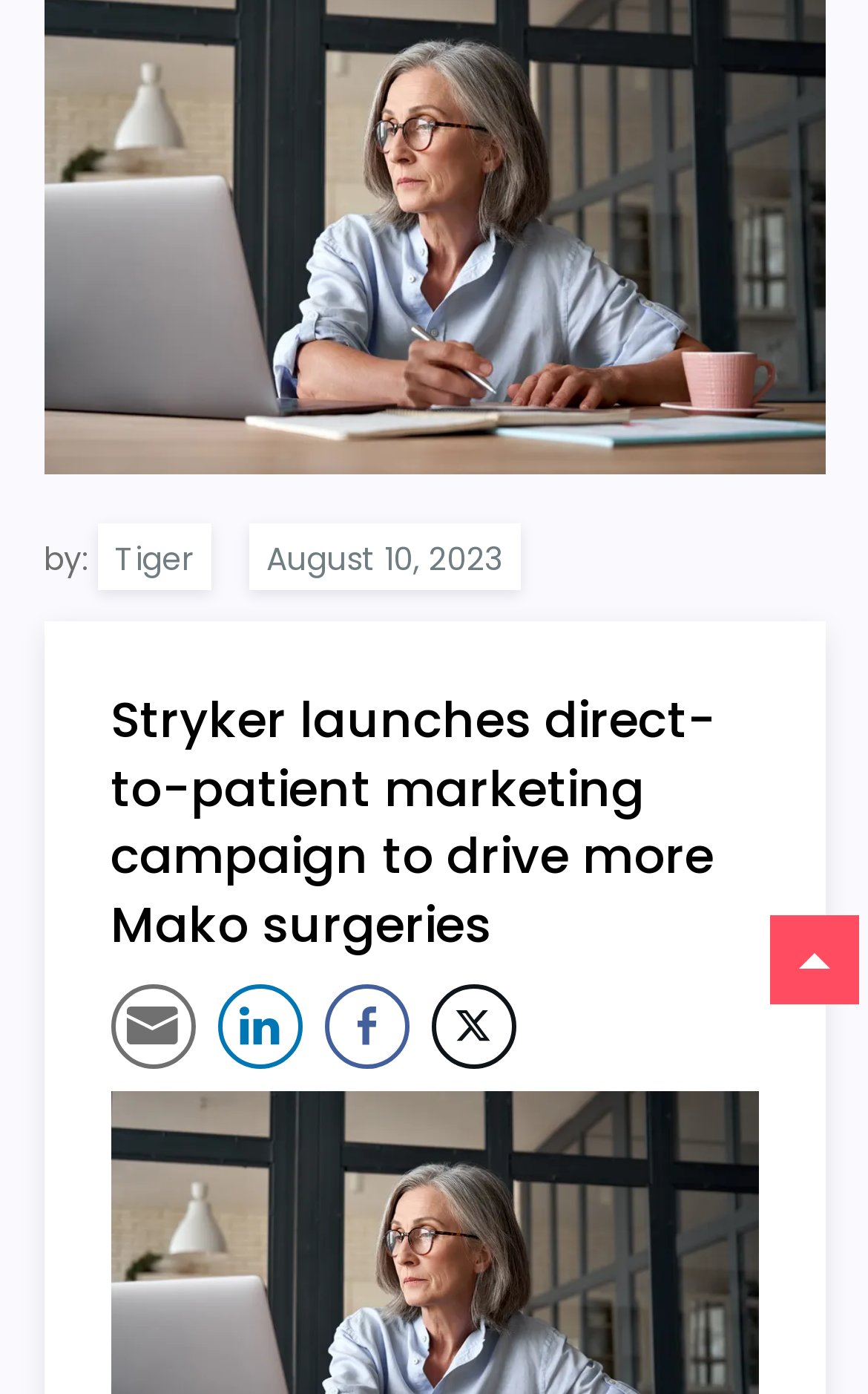Identify the bounding box coordinates of the HTML element based on this description: "parent_node: Skip to content".

[0.887, 0.657, 0.99, 0.72]